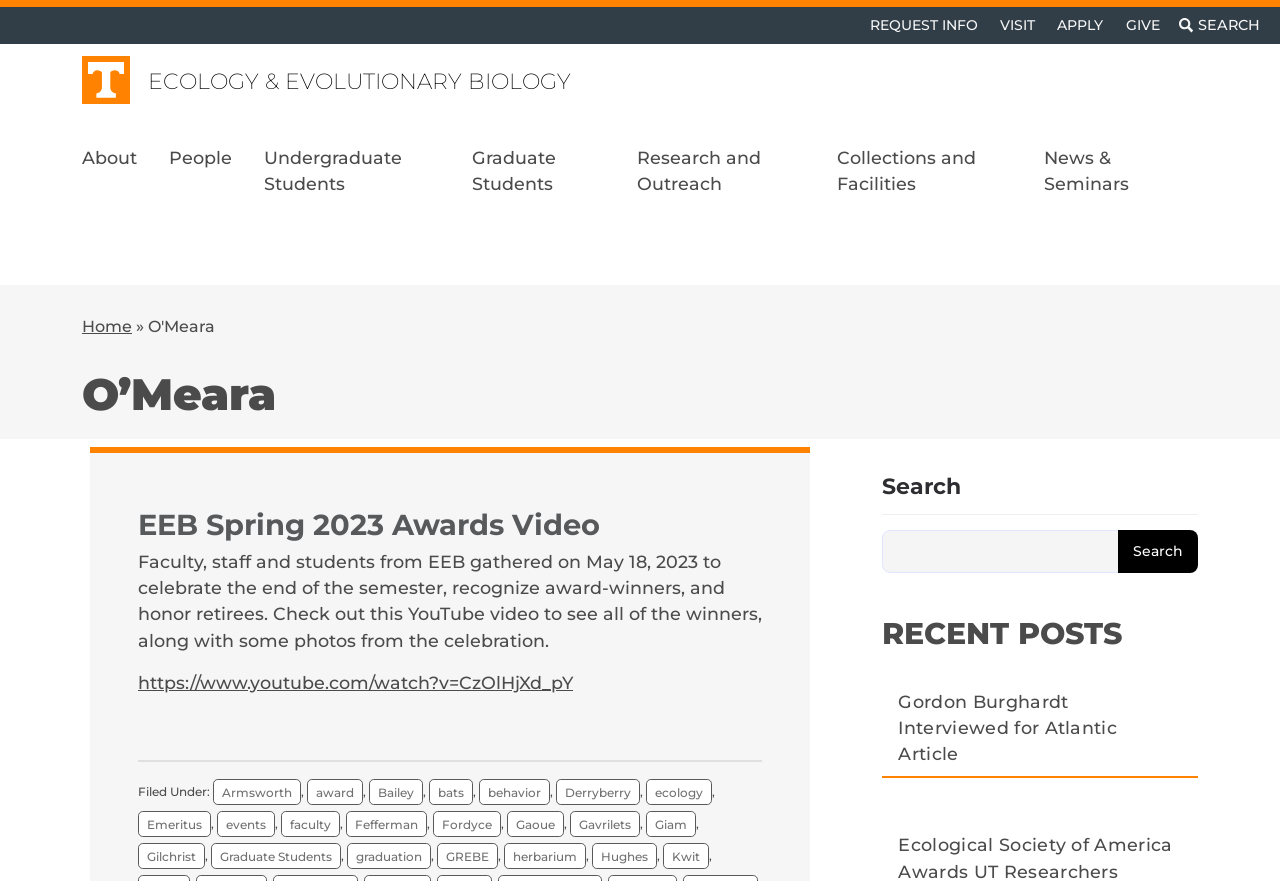What is the name of the department?
Refer to the image and give a detailed answer to the question.

The name of the department can be found in the heading 'O’Meara' which is a subheading of the main title 'O'Meara Archives - Ecology & Evolutionary Biology'.